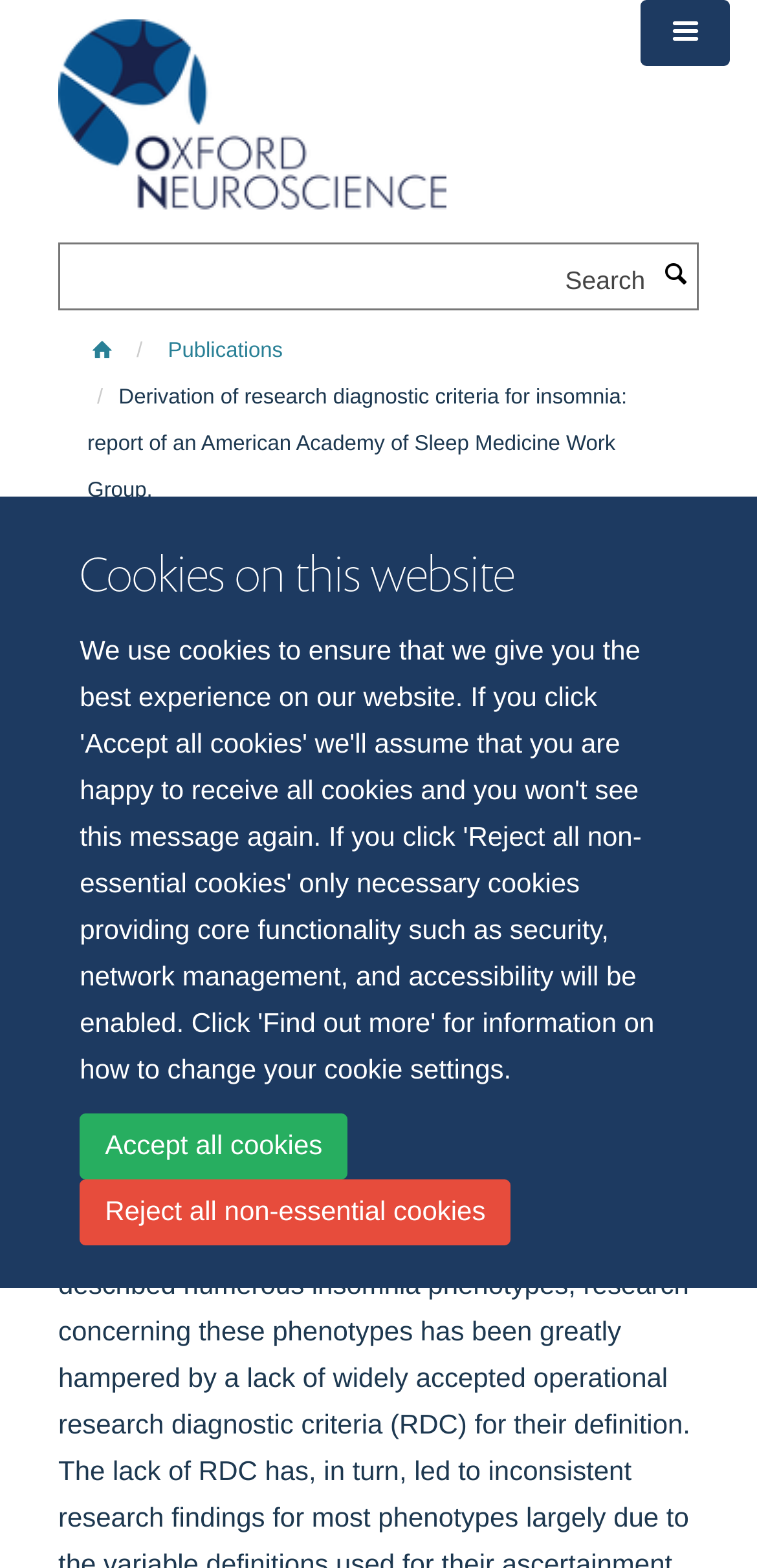Summarize the webpage with intricate details.

The webpage appears to be a research article or publication about insomnia, specifically focusing on the derivation of research diagnostic criteria. 

At the top left corner, there is a link to skip to the main content. Below it, there is a heading about cookies on the website, accompanied by two links to accept or reject cookies. 

To the right of the cookies section, there is a link to "Oxford Neuroscience" with an associated image. 

On the top right corner, there is a button to toggle the menu. 

Below the menu button, there is a search bar with a label "Search" and a search button. 

To the right of the search bar, there are two links: one with an icon and another labeled "Publications". 

The main content of the webpage starts with a heading that matches the title of the article, followed by another heading that lists the authors of the research. 

The overall structure of the webpage is divided into sections, with clear headings and concise text, making it easy to navigate and read.